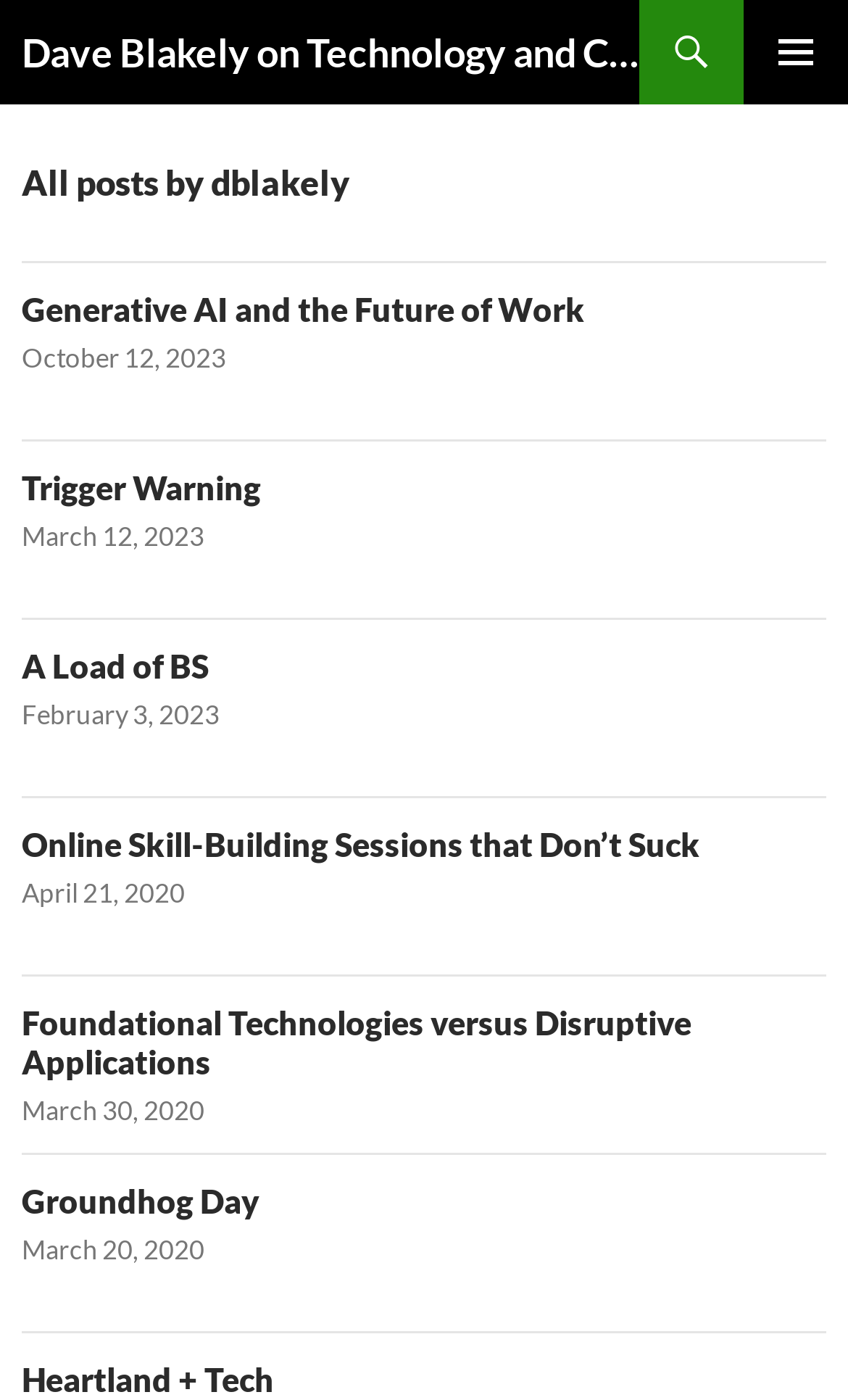Locate the bounding box of the UI element with the following description: "Foundational Technologies versus Disruptive Applications".

[0.026, 0.716, 0.815, 0.772]